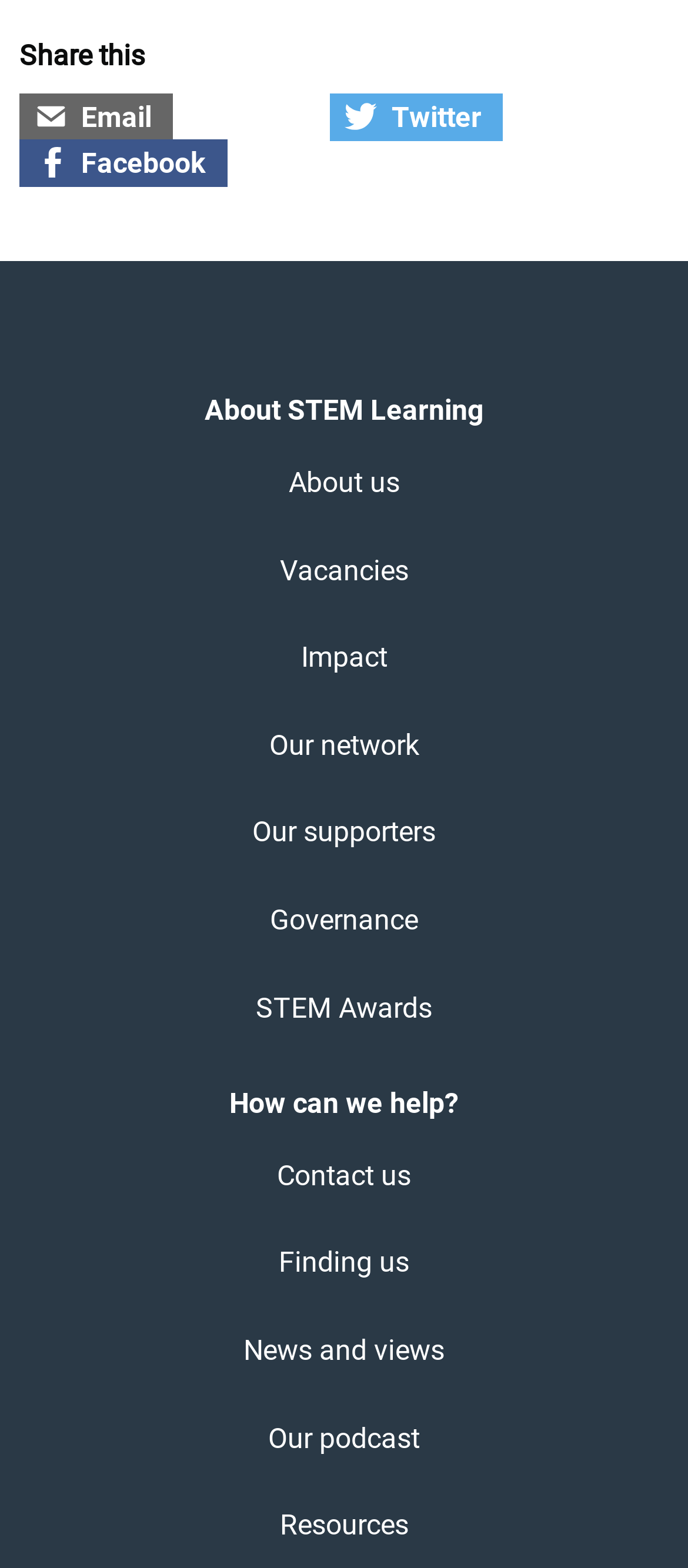Determine the bounding box coordinates of the area to click in order to meet this instruction: "Learn about STEM Learning".

[0.297, 0.251, 0.703, 0.273]